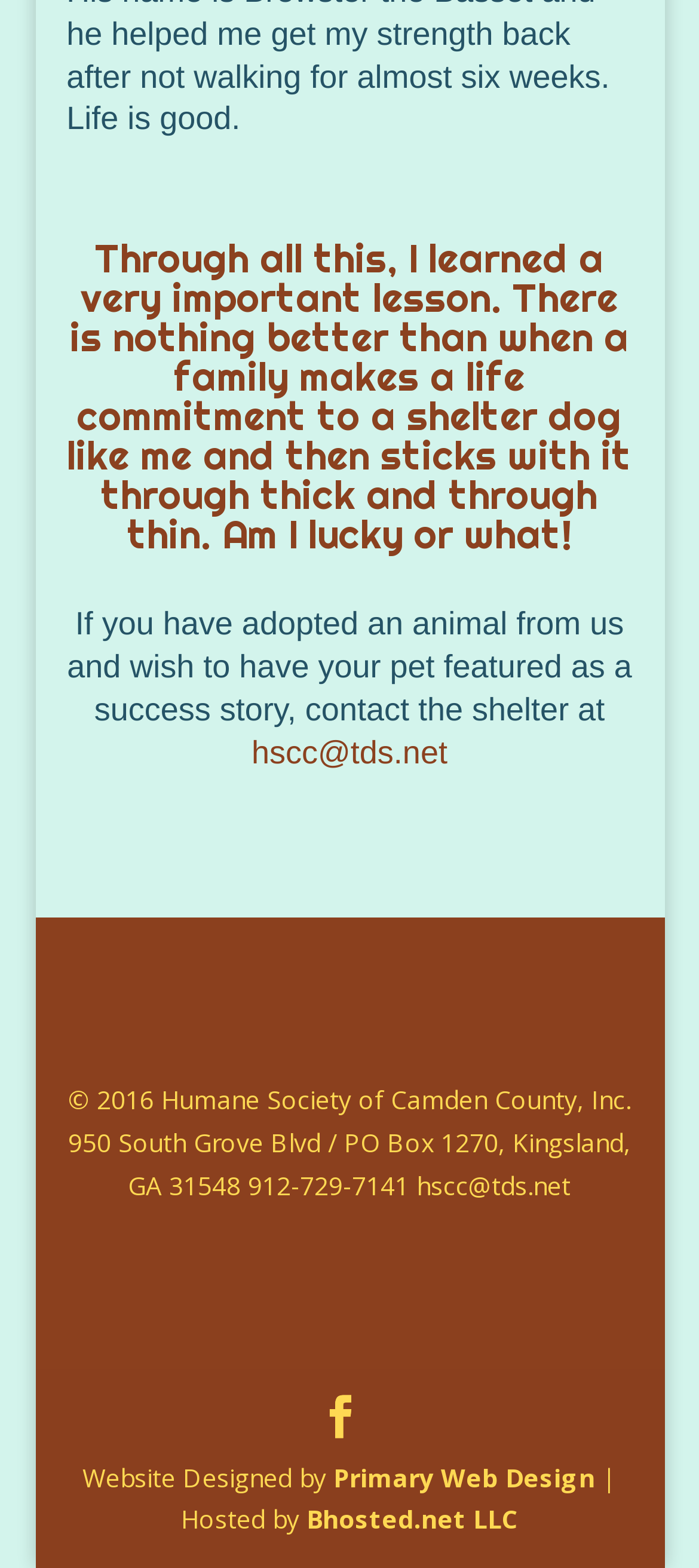Identify the bounding box of the HTML element described here: "Richard Vacca". Provide the coordinates as four float numbers between 0 and 1: [left, top, right, bottom].

None